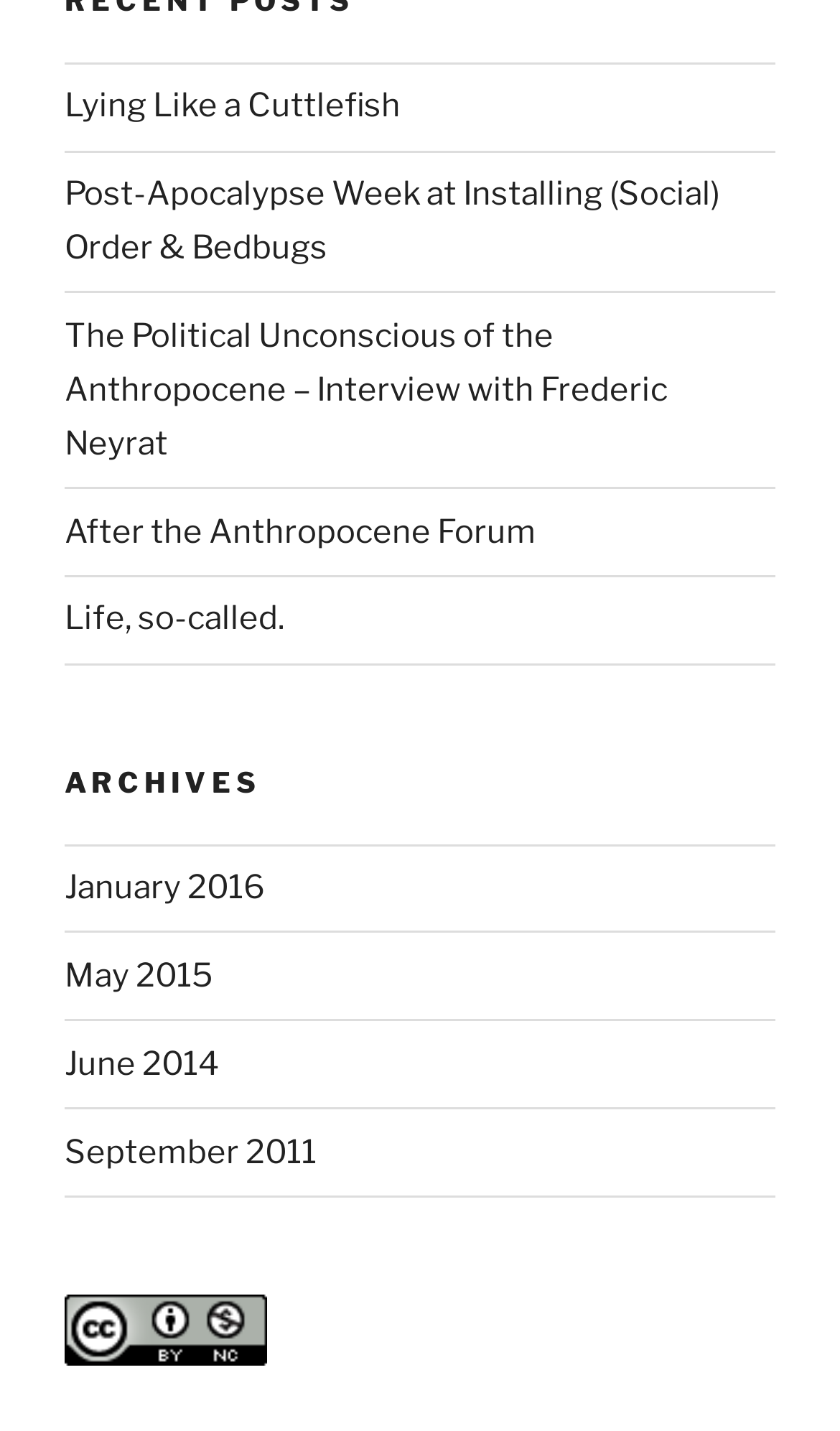Please identify the bounding box coordinates of the element's region that needs to be clicked to fulfill the following instruction: "browse archives from 'January 2016'". The bounding box coordinates should consist of four float numbers between 0 and 1, i.e., [left, top, right, bottom].

[0.077, 0.607, 0.315, 0.634]